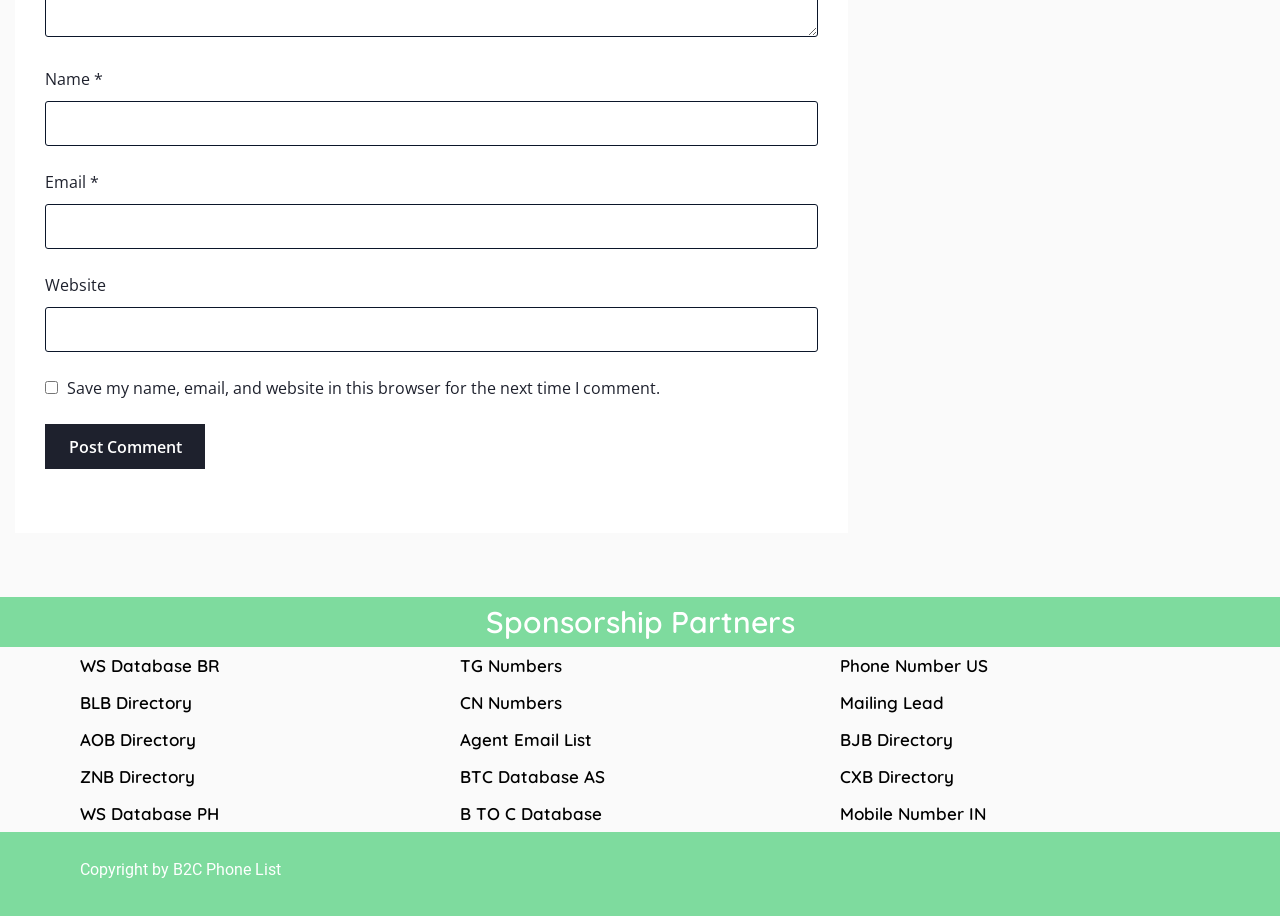Please answer the following question as detailed as possible based on the image: 
What is the copyright notice at the bottom?

The copyright notice at the bottom of the webpage reads 'Copyright by' and is followed by a link to 'B2C Phone List', indicating that the webpage is copyrighted by B2C Phone List.